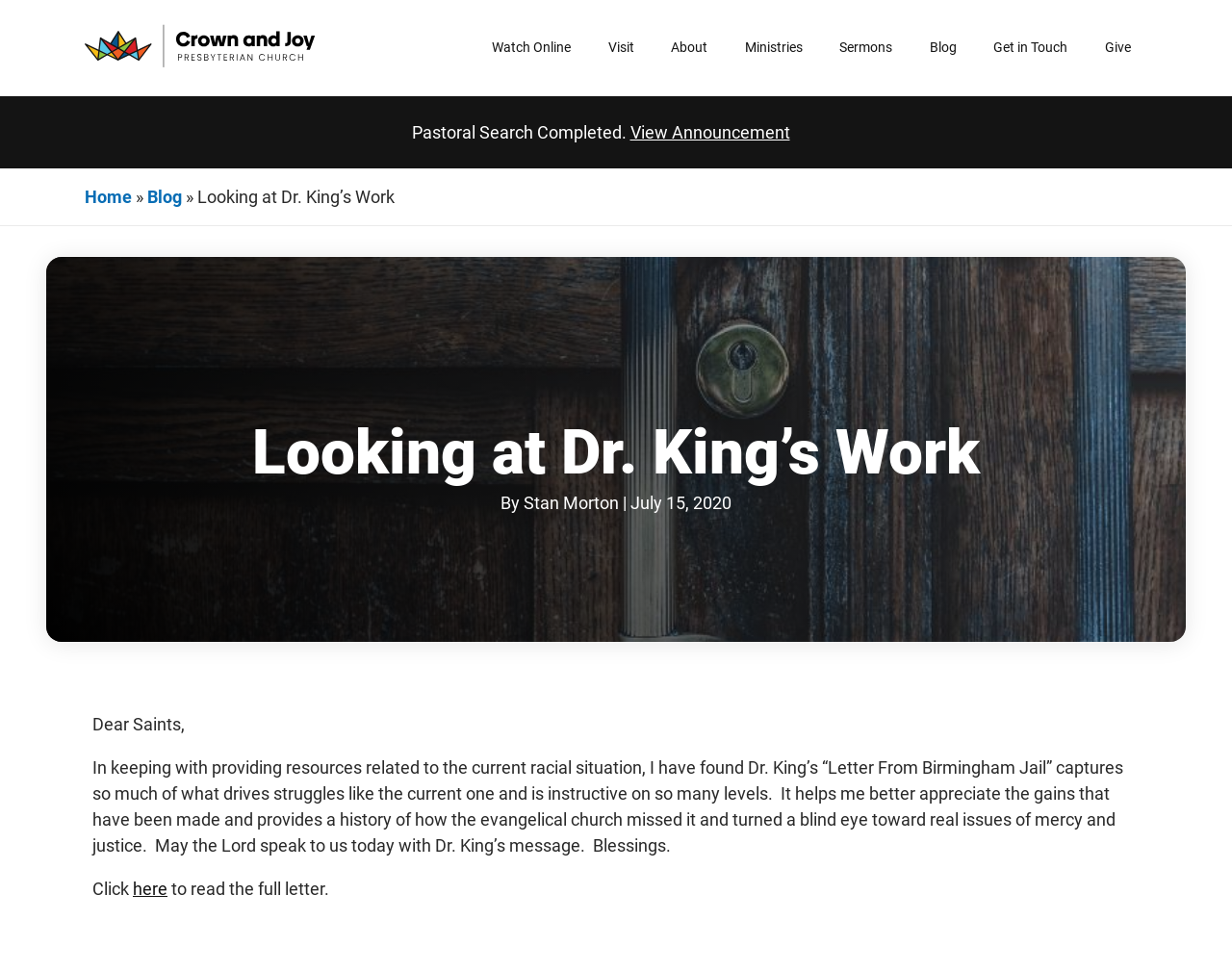What is the topic of the article?
Please look at the screenshot and answer using one word or phrase.

Dr. King’s Letter From Birmingham Jail